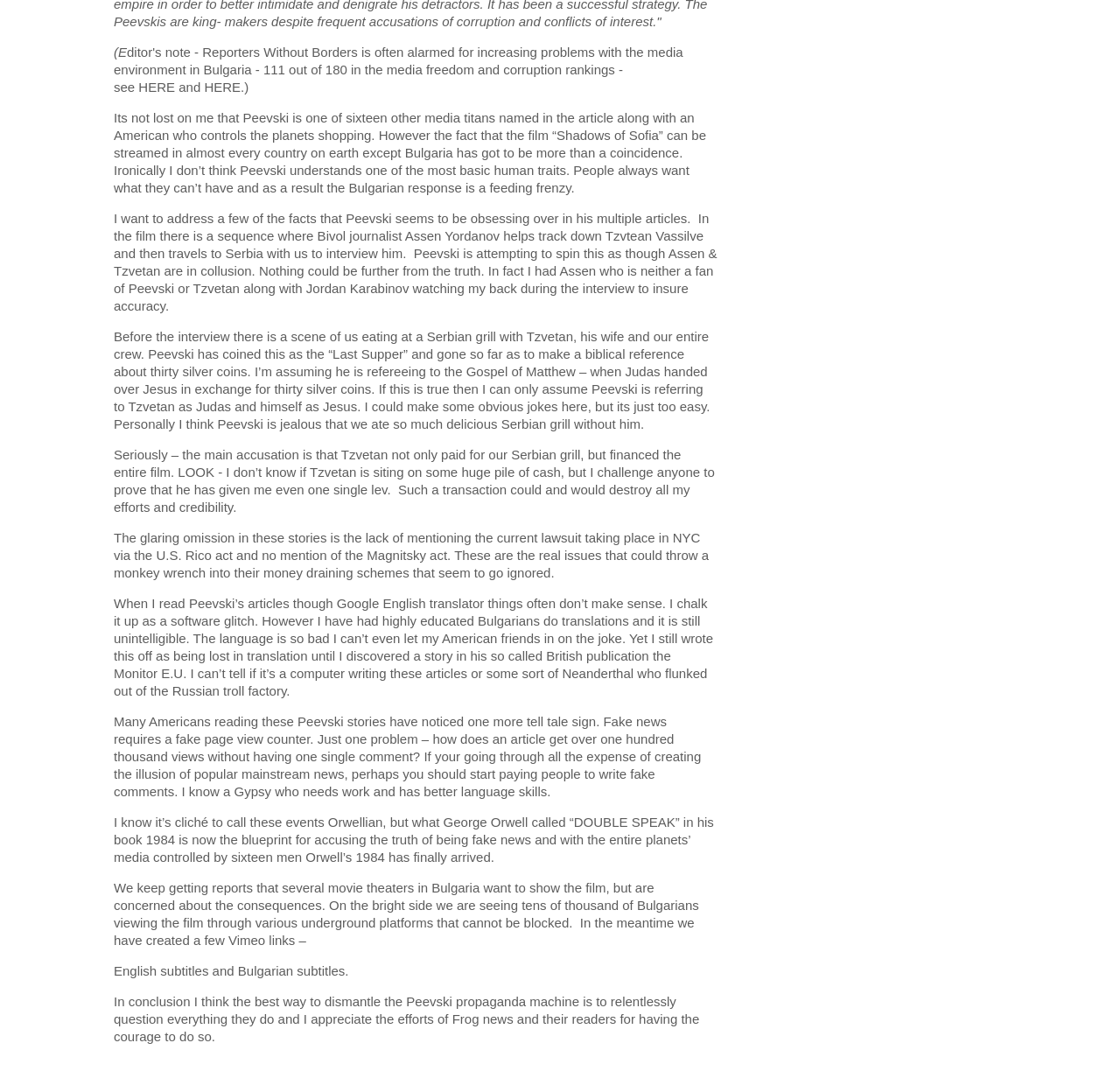Given the description "U.S. Rico act", provide the bounding box coordinates of the corresponding UI element.

[0.139, 0.502, 0.208, 0.516]